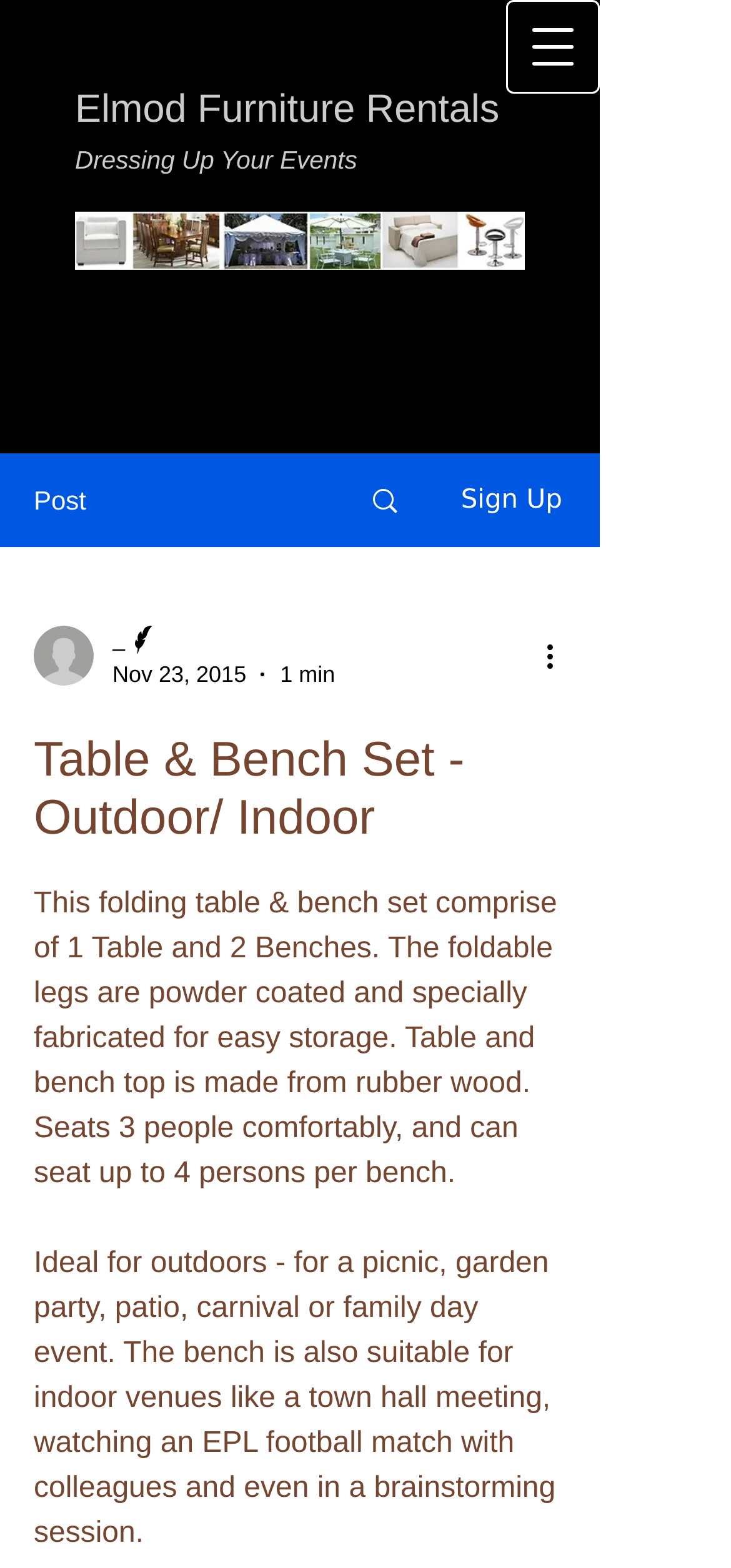Please provide a one-word or short phrase answer to the question:
What is the name of the furniture rental company?

Elmod Furniture Rentals